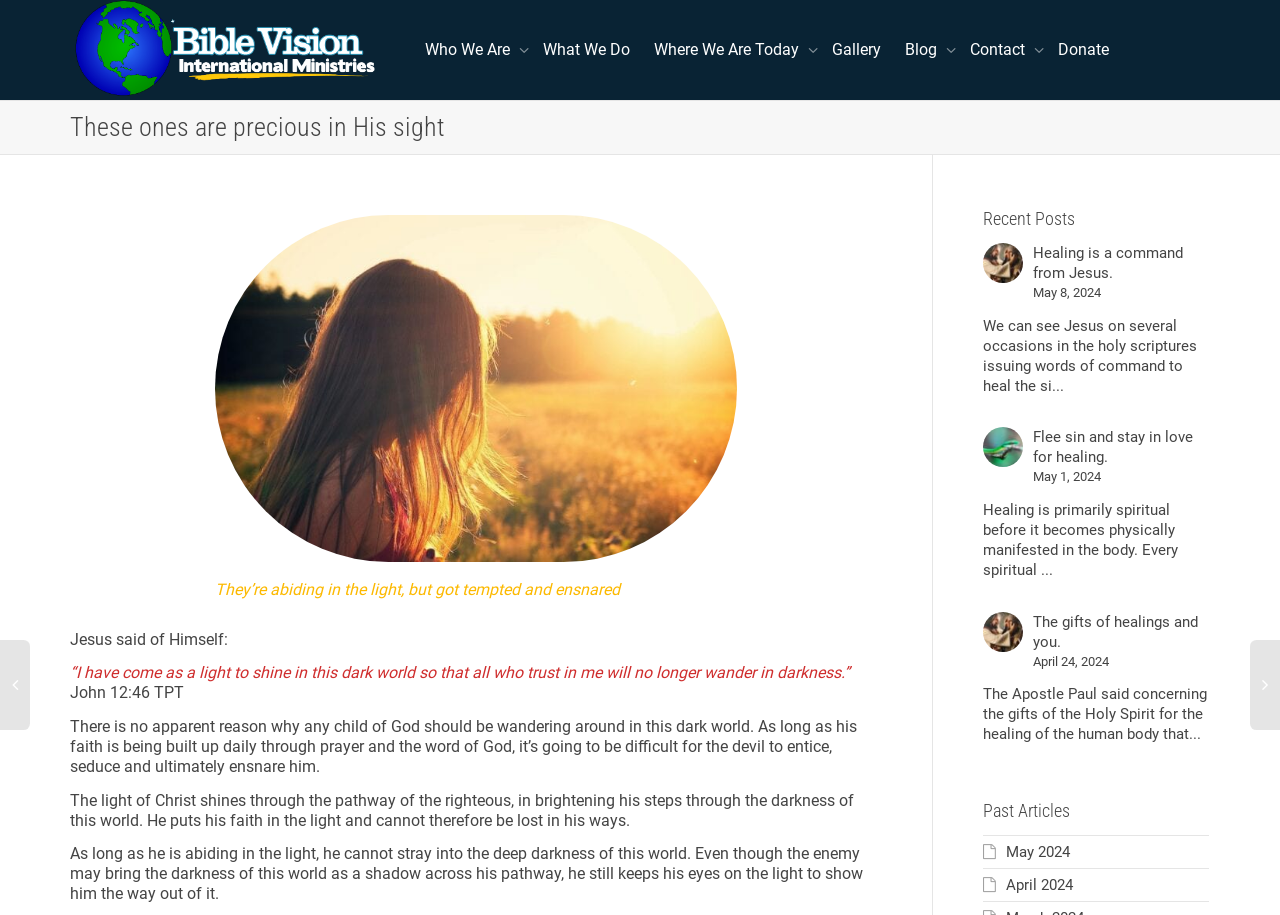Locate the bounding box coordinates of the element's region that should be clicked to carry out the following instruction: "Read the article 'Healing is a command from Jesus'". The coordinates need to be four float numbers between 0 and 1, i.e., [left, top, right, bottom].

[0.768, 0.266, 0.945, 0.432]